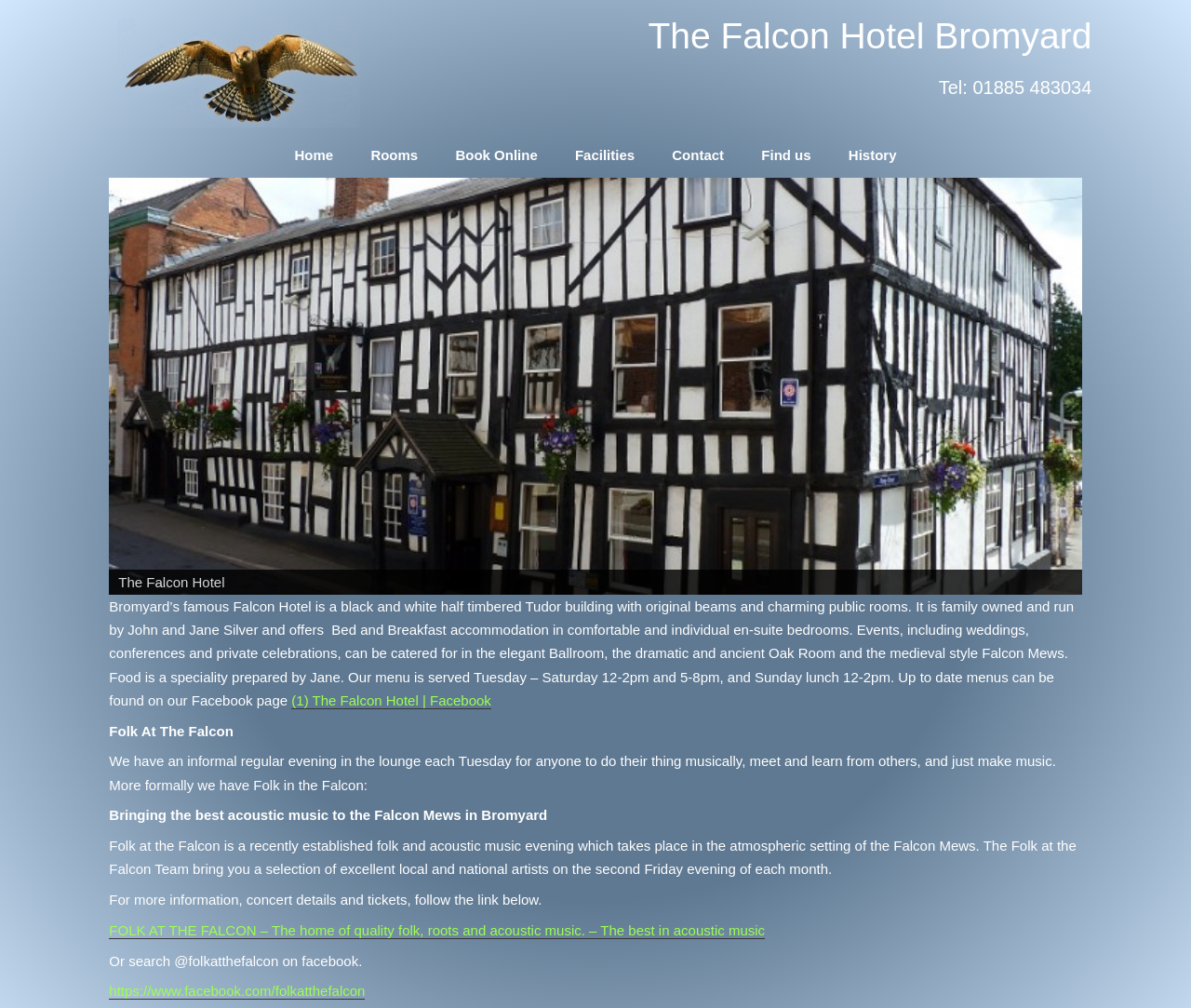What is the name of the Facebook page of the Falcon Hotel?
Based on the content of the image, thoroughly explain and answer the question.

I found the name of the Facebook page by looking at the link element that says '(1) The Falcon Hotel | Facebook'.